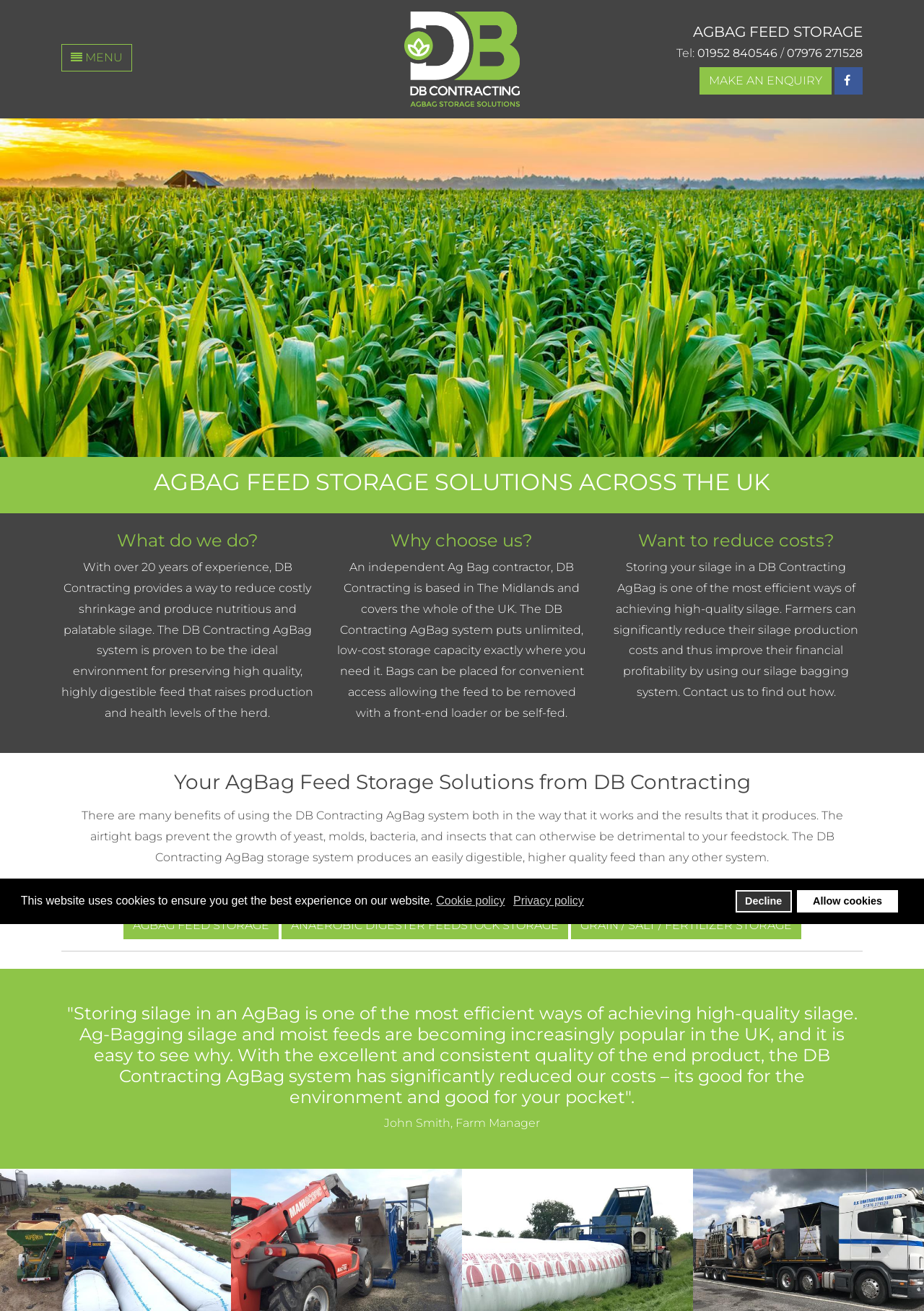Determine the bounding box coordinates for the element that should be clicked to follow this instruction: "Learn more about AGBAG FEED STORAGE". The coordinates should be given as four float numbers between 0 and 1, in the format [left, top, right, bottom].

[0.133, 0.696, 0.301, 0.717]